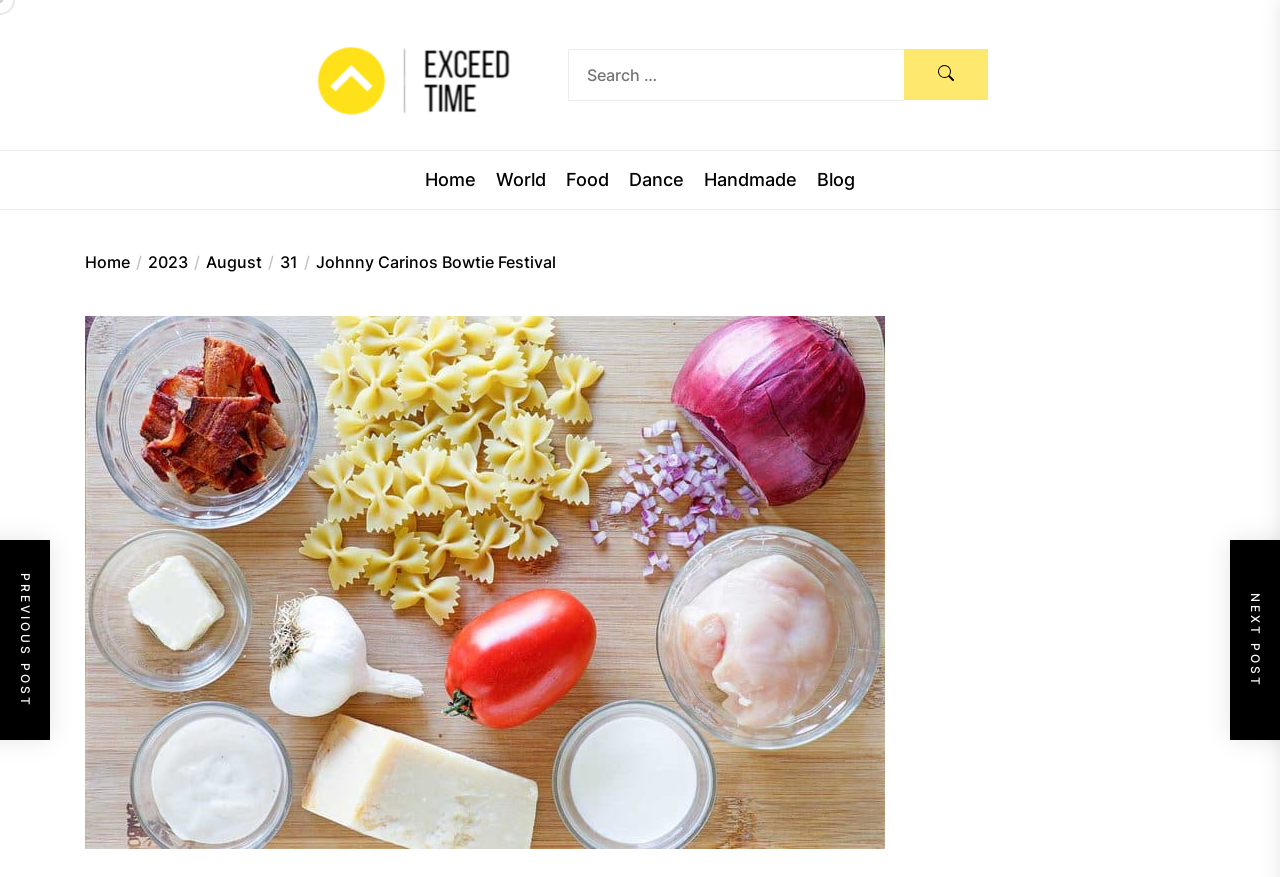Highlight the bounding box coordinates of the element that should be clicked to carry out the following instruction: "Click on Home". The coordinates must be given as four float numbers ranging from 0 to 1, i.e., [left, top, right, bottom].

[0.332, 0.195, 0.372, 0.216]